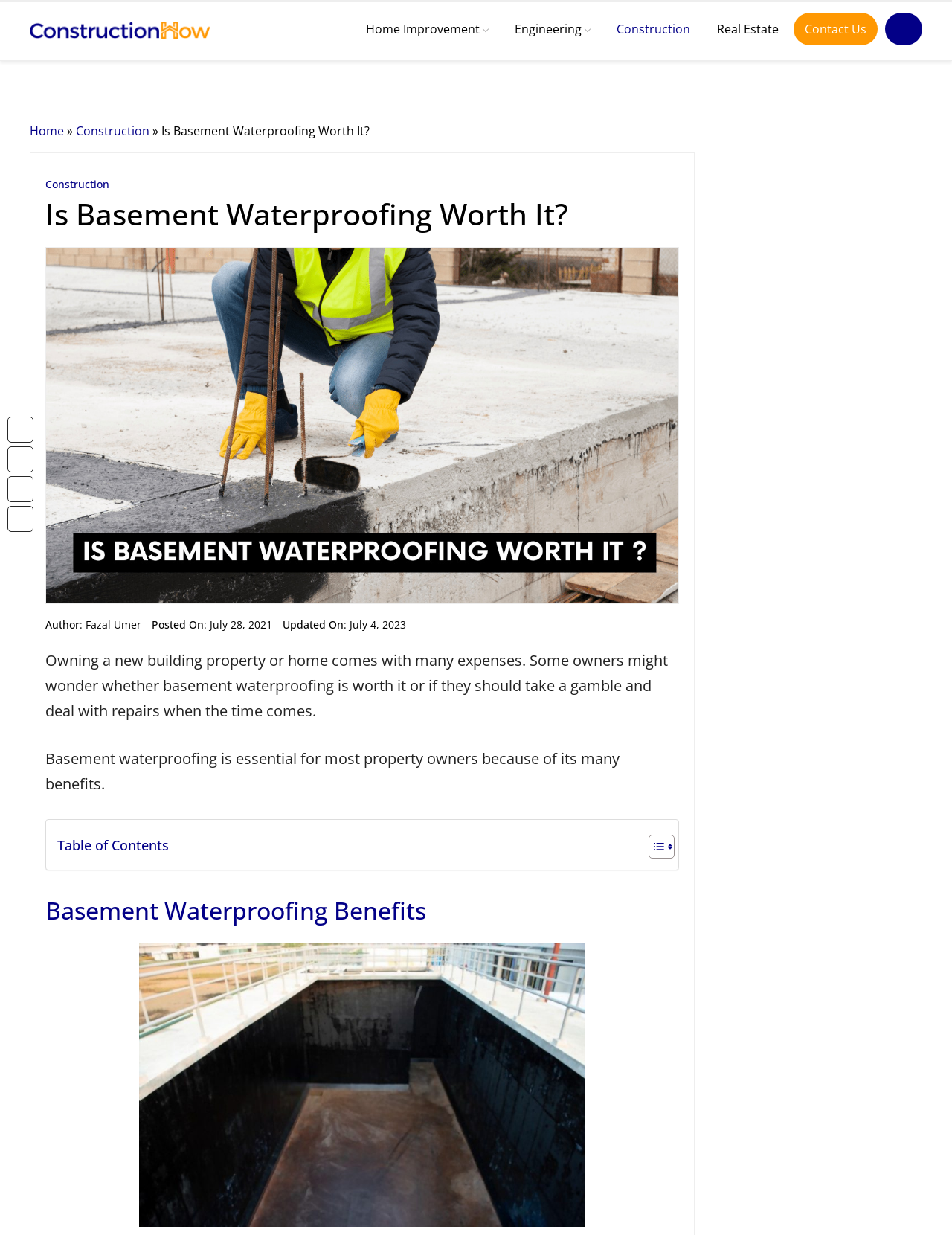Locate the bounding box coordinates of the clickable part needed for the task: "Purchase a house plan".

None